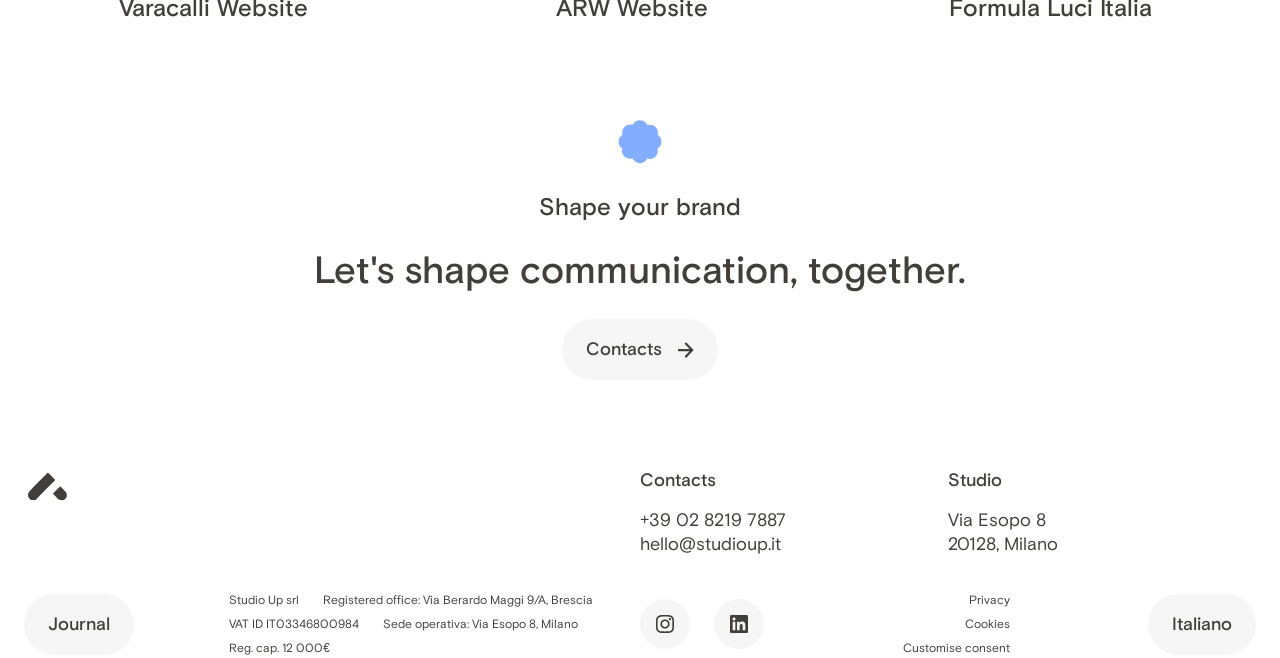Kindly determine the bounding box coordinates for the area that needs to be clicked to execute this instruction: "Click on Contacts".

[0.439, 0.485, 0.561, 0.578]